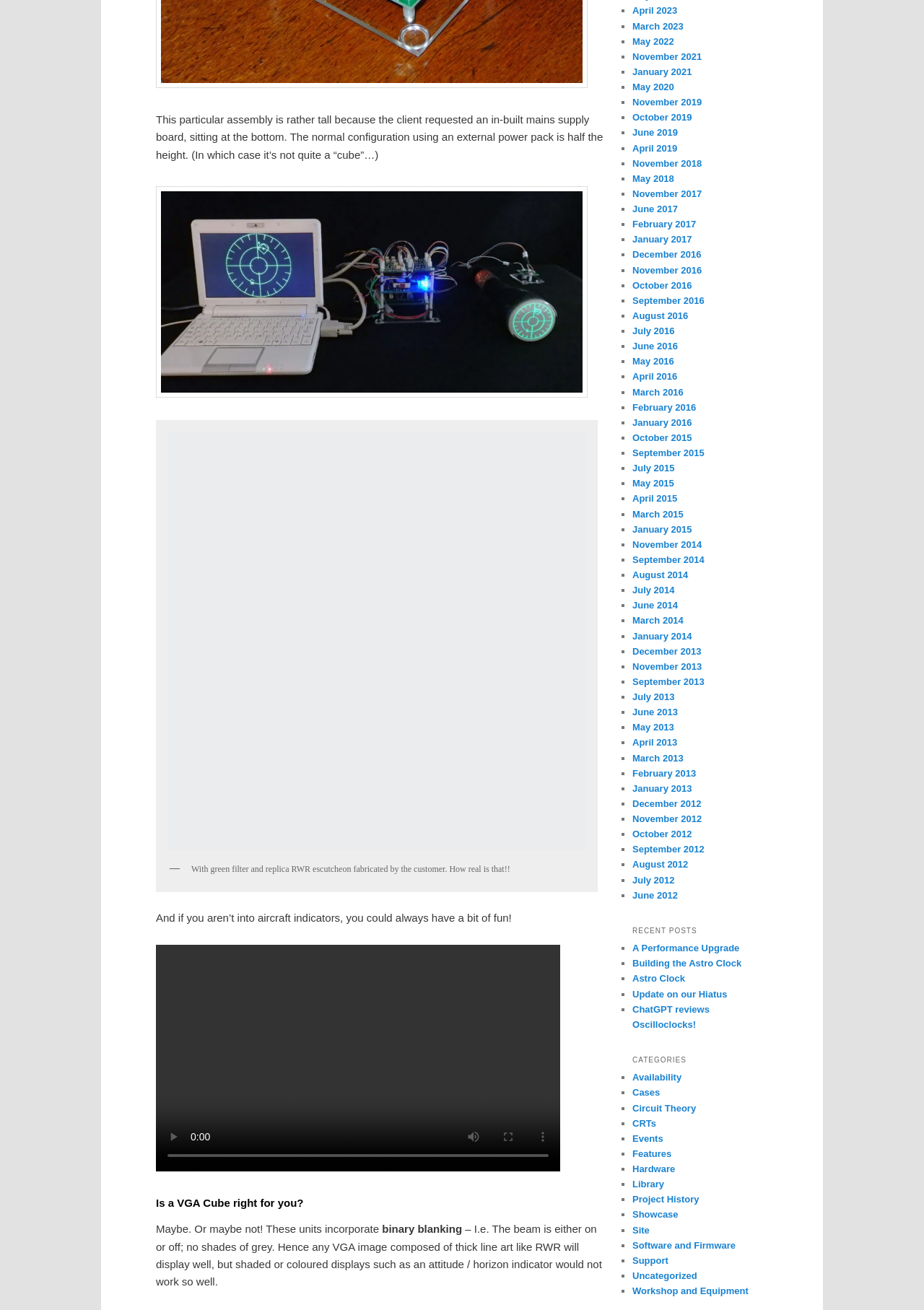What is the topic of the webpage?
Answer the question with detailed information derived from the image.

The webpage appears to be discussing the VGA cube, its features, and its limitations, as evidenced by the text and the image on the page.